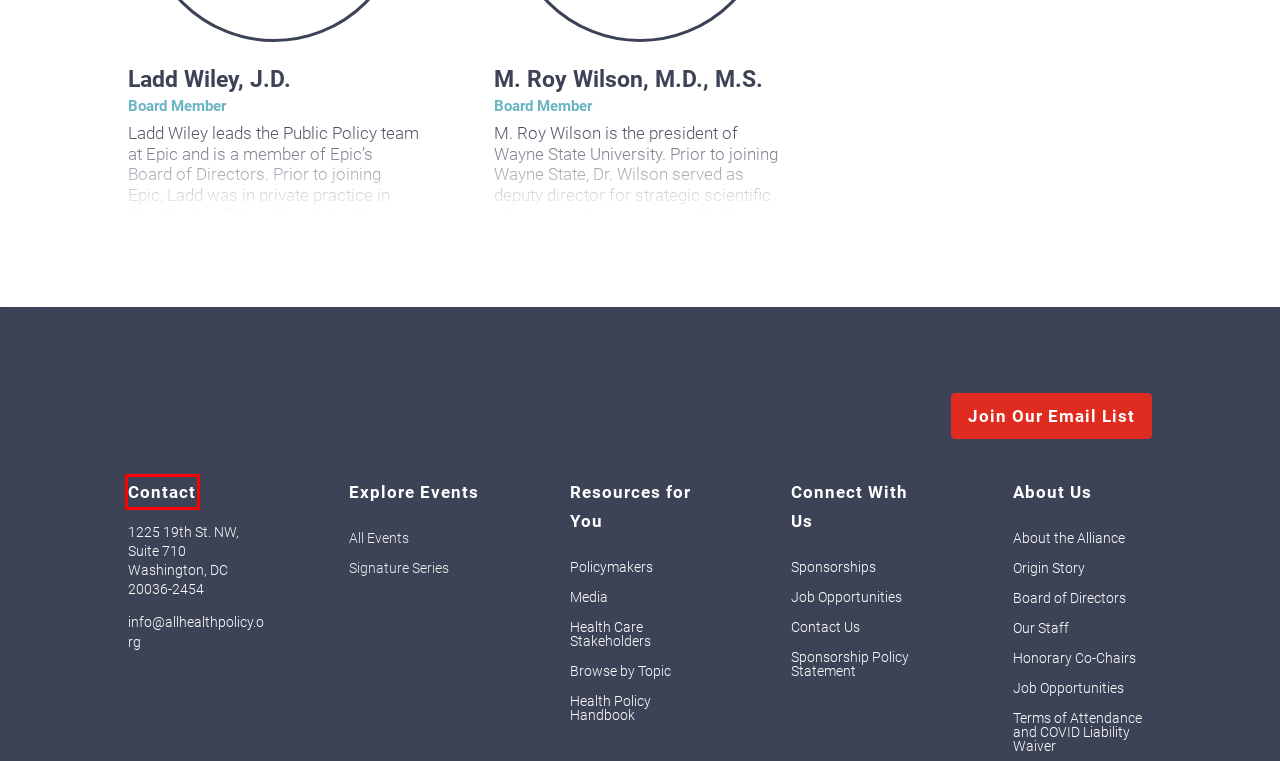You have a screenshot of a webpage with a red rectangle bounding box around a UI element. Choose the best description that matches the new page after clicking the element within the bounding box. The candidate descriptions are:
A. Policymakers | Alliance for Health Policy
B. Our Staff | Alliance for Health Policy
C. Health Policy Handbook | Alliance for Health Policy
D. Sponsorship Policy Statement | Alliance for Health Policy
E. Health Care Stakeholders | Alliance for Health Policy
F. Sponsorships | Alliance for Health Policy
G. Contact Us | Alliance for Health Policy
H. Origin Story | Alliance for Health Policy

G